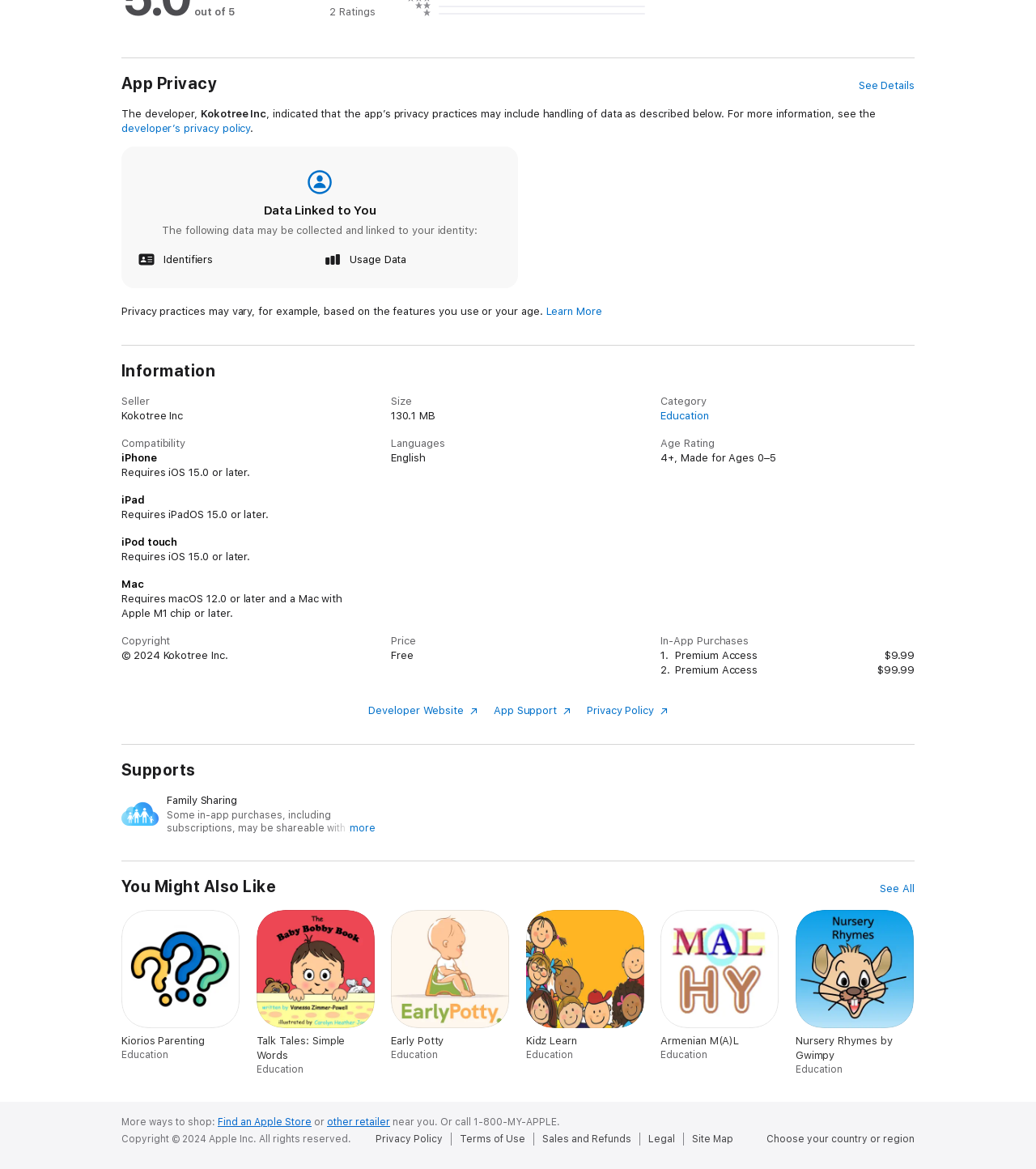What is the size of the Kokotree app?
Using the image as a reference, answer the question in detail.

The answer can be found in the 'Information' section, where it is listed as 'Size: 130.1 megabytes' under the 'DescriptionList' element.